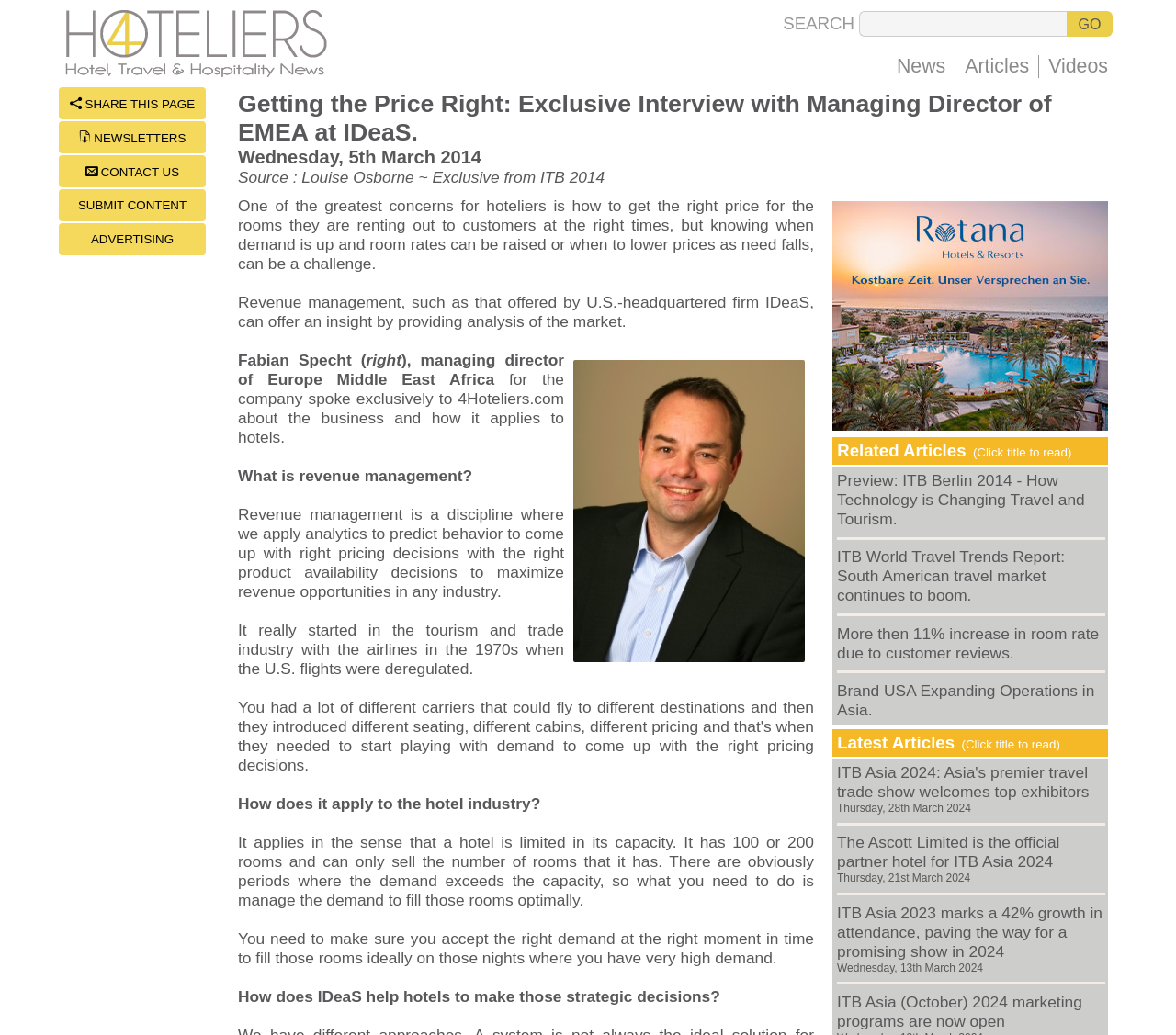What is the name of the website?
Refer to the screenshot and deliver a thorough answer to the question presented.

The name of the website can be found in the top-left corner of the webpage, where it says '4Hoteliers' in a logo format.